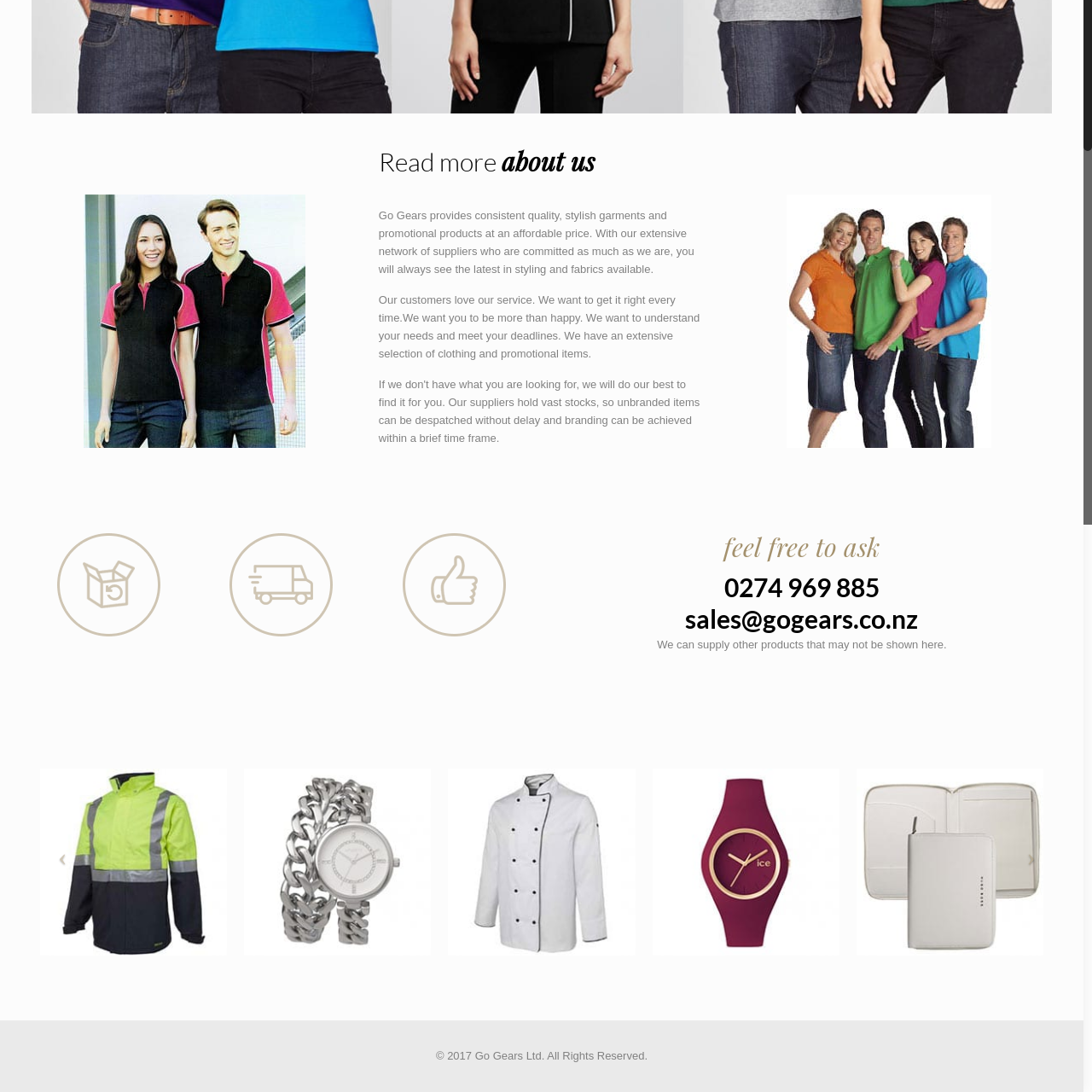Inspect the area marked by the red box and provide a short answer to the question: What is the focus of Go Gears' commitment?

Customer service